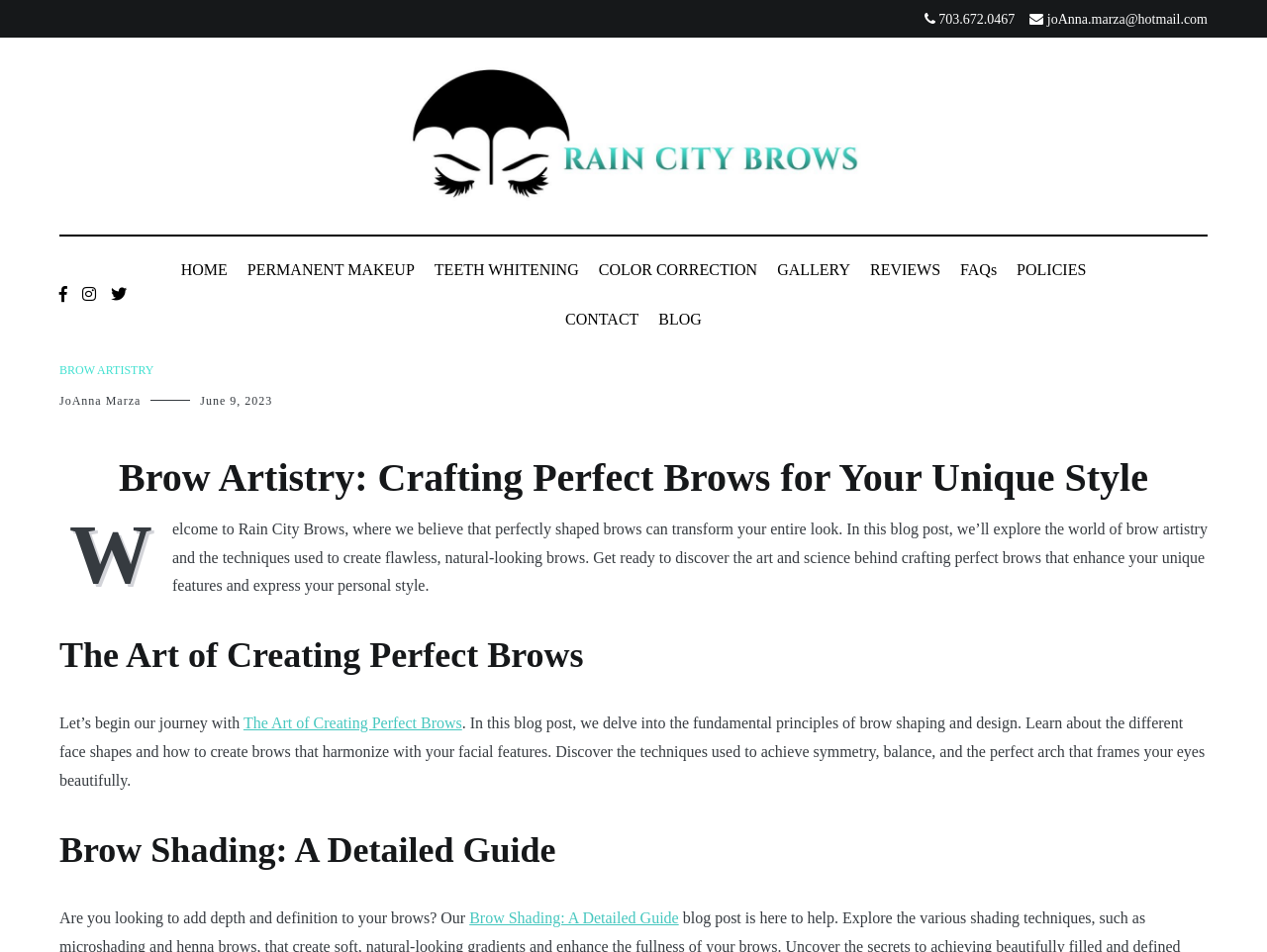What is the phone number of Rain City Brows?
Look at the image and provide a short answer using one word or a phrase.

703.672.0467